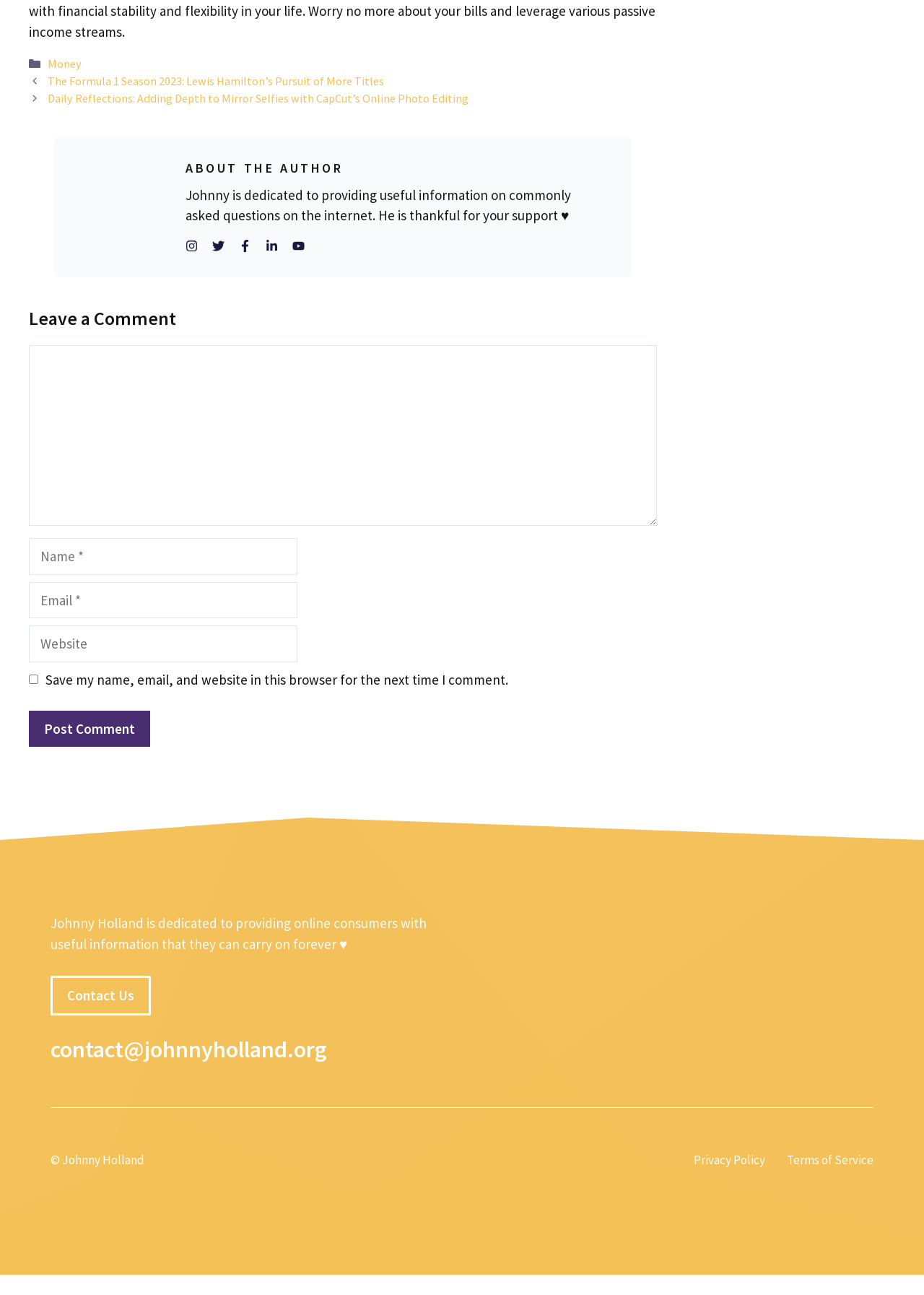Given the description of a UI element: "Money", identify the bounding box coordinates of the matching element in the webpage screenshot.

[0.051, 0.044, 0.088, 0.055]